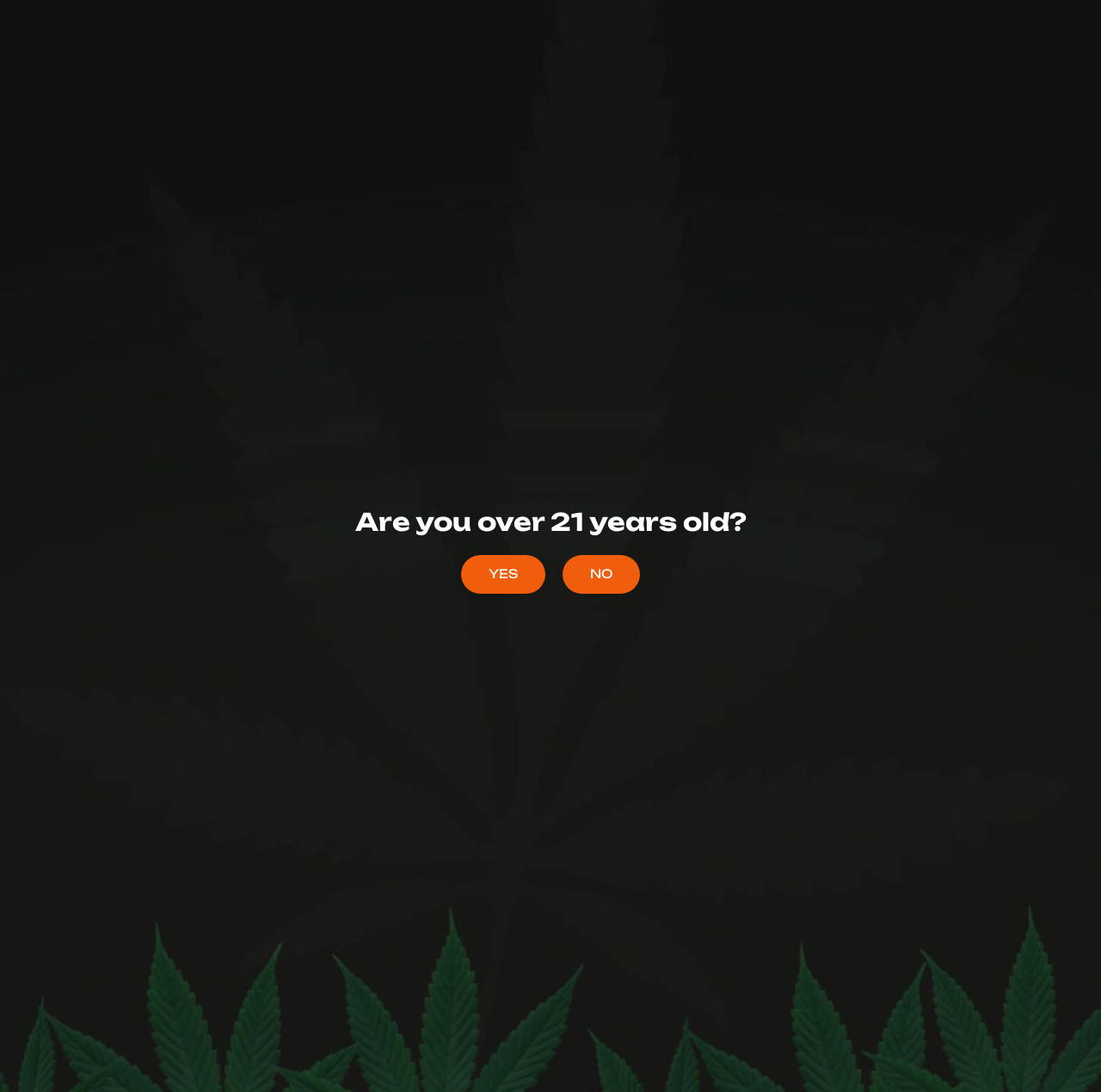Use a single word or phrase to answer the question:
What is the age requirement to access this website?

21 years old